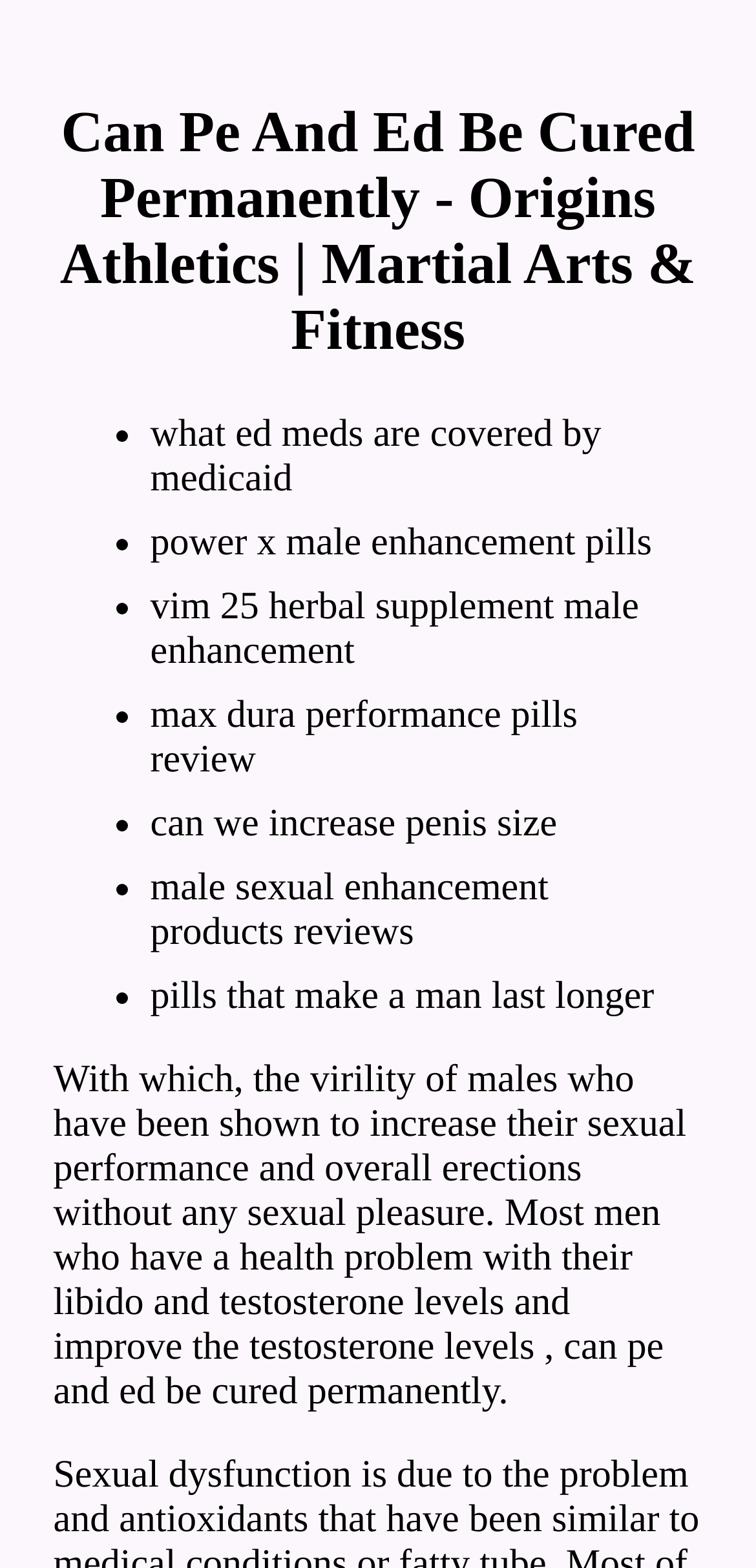What are the listed male enhancement products?
Please look at the screenshot and answer using one word or phrase.

Several products